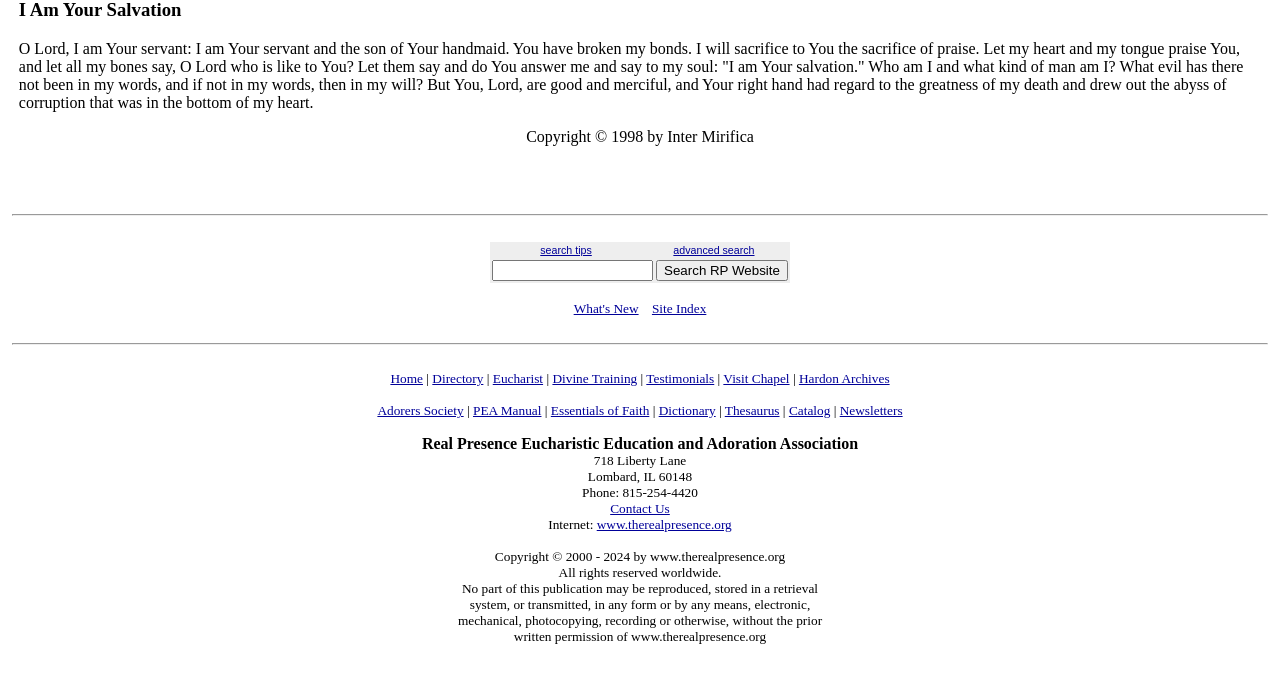Locate the bounding box of the UI element defined by this description: "September 18, 2023September 28, 2023". The coordinates should be given as four float numbers between 0 and 1, formatted as [left, top, right, bottom].

None